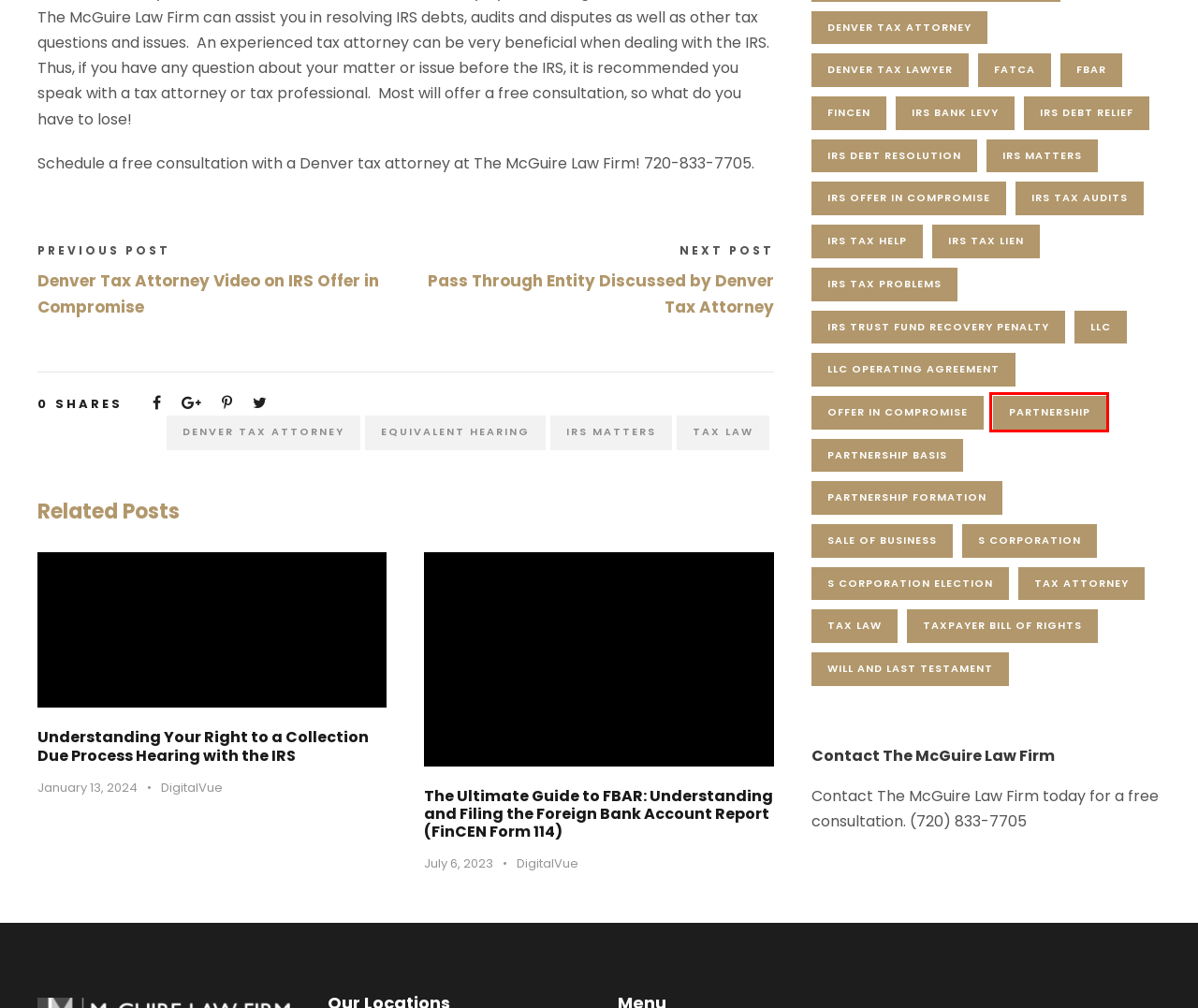Analyze the given webpage screenshot and identify the UI element within the red bounding box. Select the webpage description that best matches what you expect the new webpage to look like after clicking the element. Here are the candidates:
A. Taxpayer Bill Of Rights | McGuire Law Firm
B. Partnership Basis | McGuire Law Firm
C. LLC | McGuire Law Firm
D. FATCA | McGuire Law Firm
E. Tax Law | McGuire Law Firm
F. Pass Through Entity Discussed By Denver Tax Attorney
G. Partnership | McGuire Law Firm
H. Sale Of Business | McGuire Law Firm

G